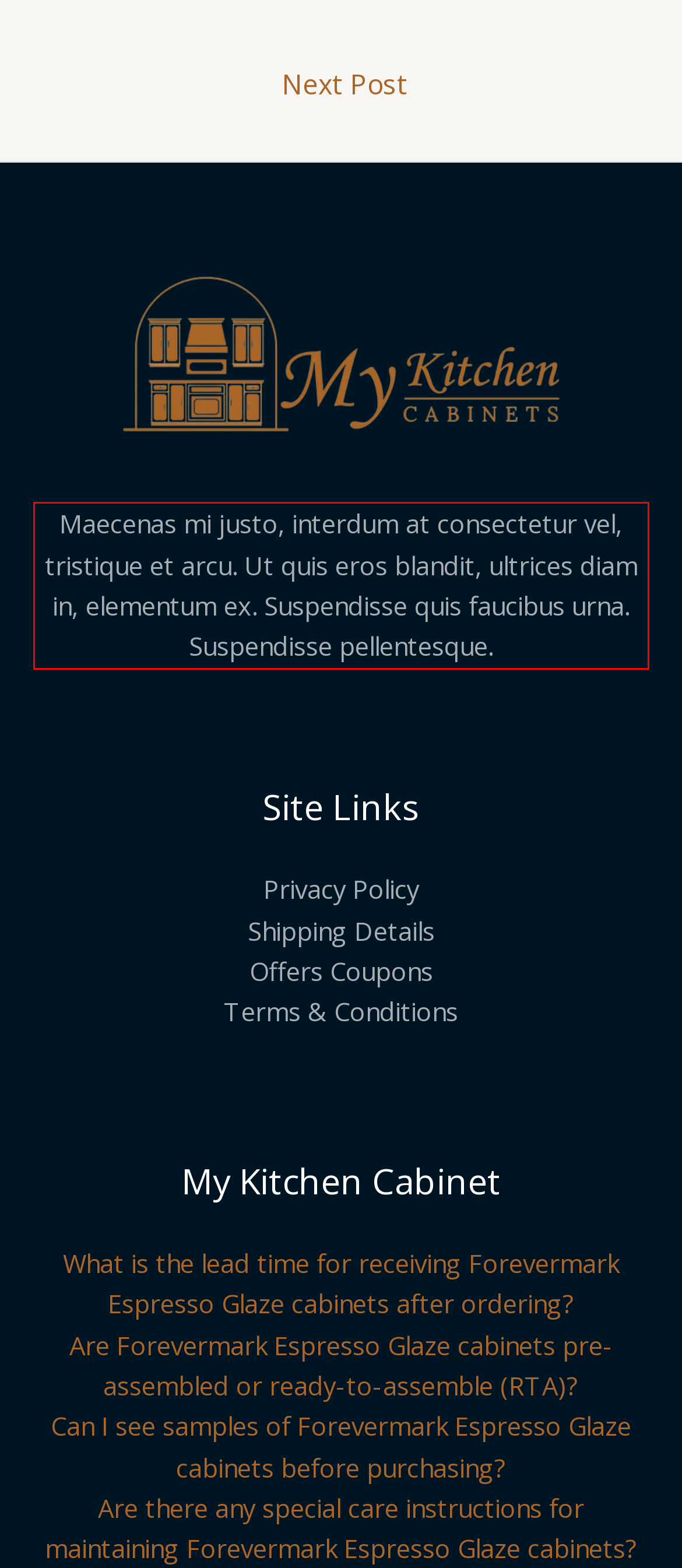Inspect the webpage screenshot that has a red bounding box and use OCR technology to read and display the text inside the red bounding box.

Maecenas mi justo, interdum at consectetur vel, tristique et arcu. Ut quis eros blandit, ultrices diam in, elementum ex. Suspendisse quis faucibus urna. Suspendisse pellentesque.